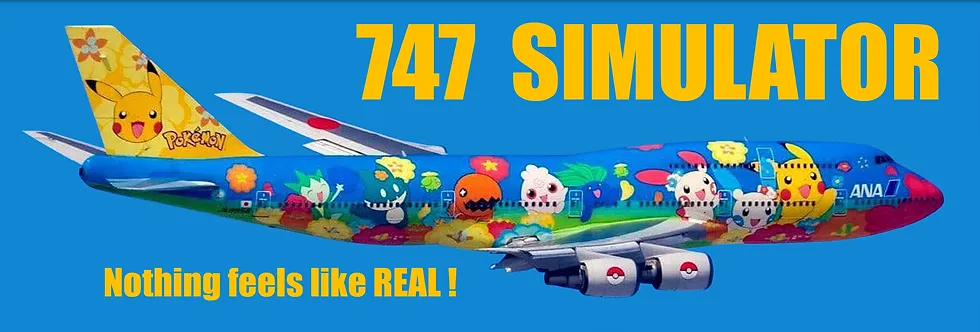What is the color of the background in the image?
Answer the question with a single word or phrase derived from the image.

Striking blue